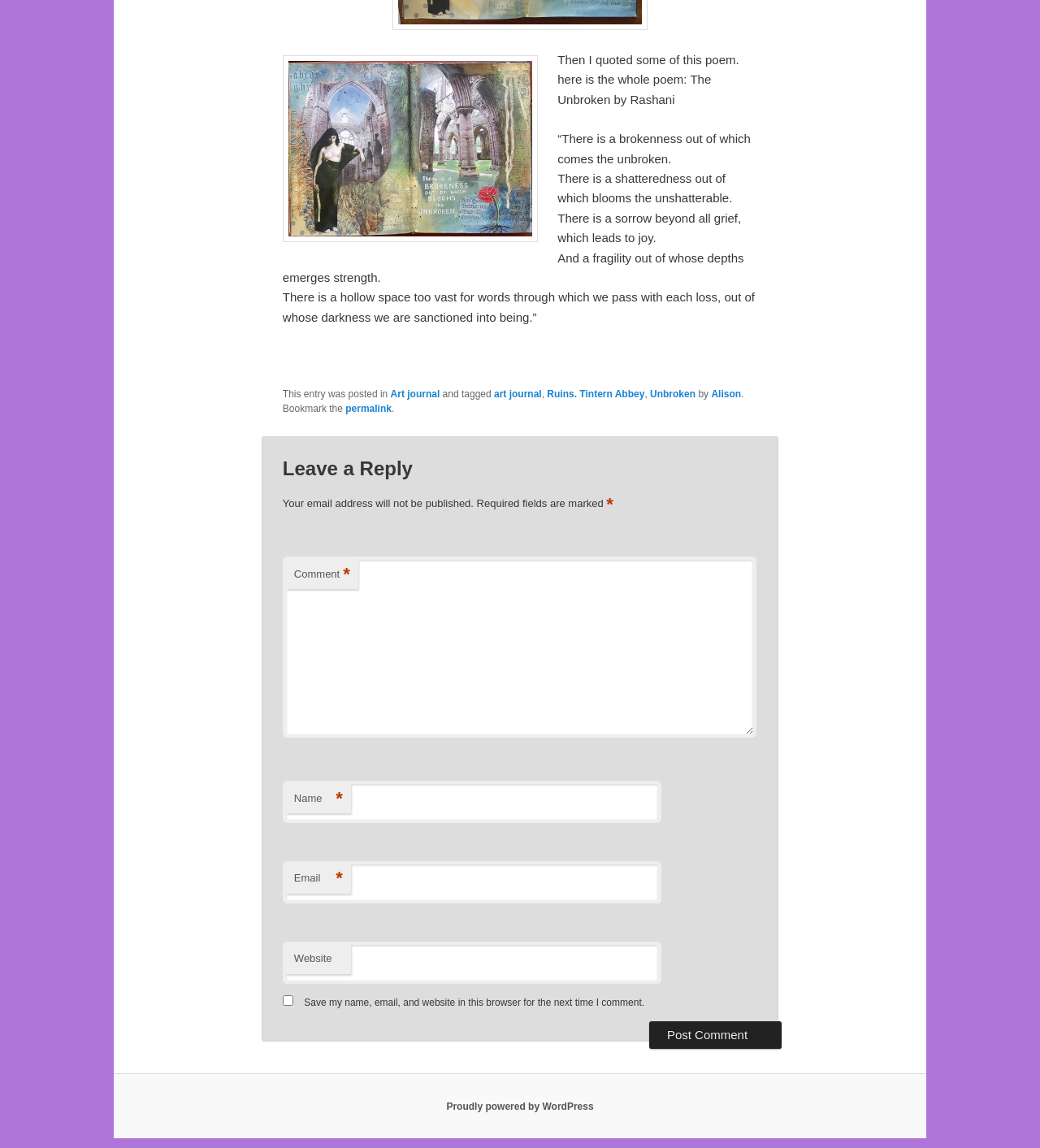Identify the bounding box coordinates for the region to click in order to carry out this instruction: "Click the 'Unbroken' link". Provide the coordinates using four float numbers between 0 and 1, formatted as [left, top, right, bottom].

[0.625, 0.338, 0.669, 0.348]